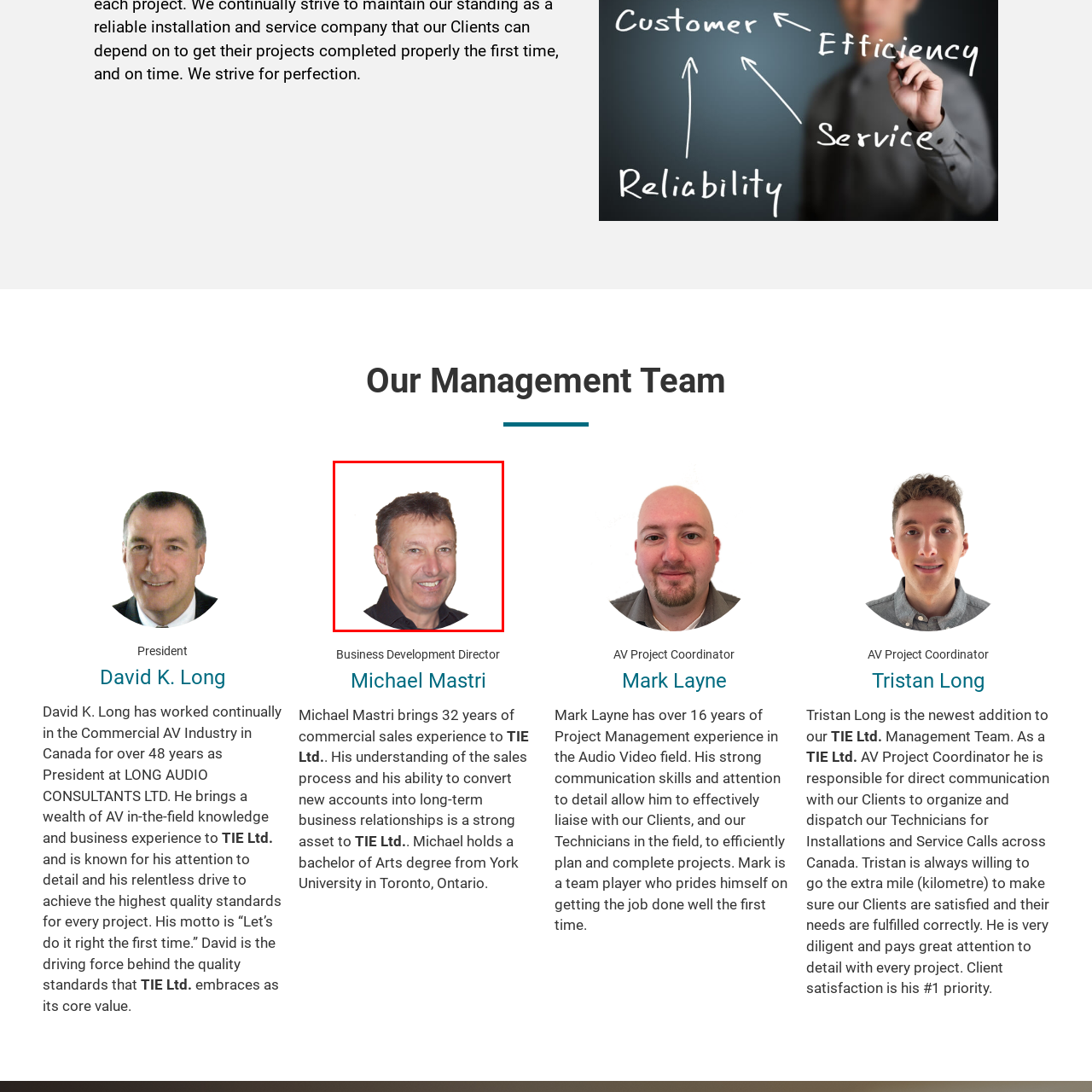Please analyze the image enclosed within the red bounding box and provide a comprehensive answer to the following question based on the image: How many years of experience does Michael have in commercial sales?

The caption states that Michael has over 32 years of experience in commercial sales, which is a key aspect of his professional background.